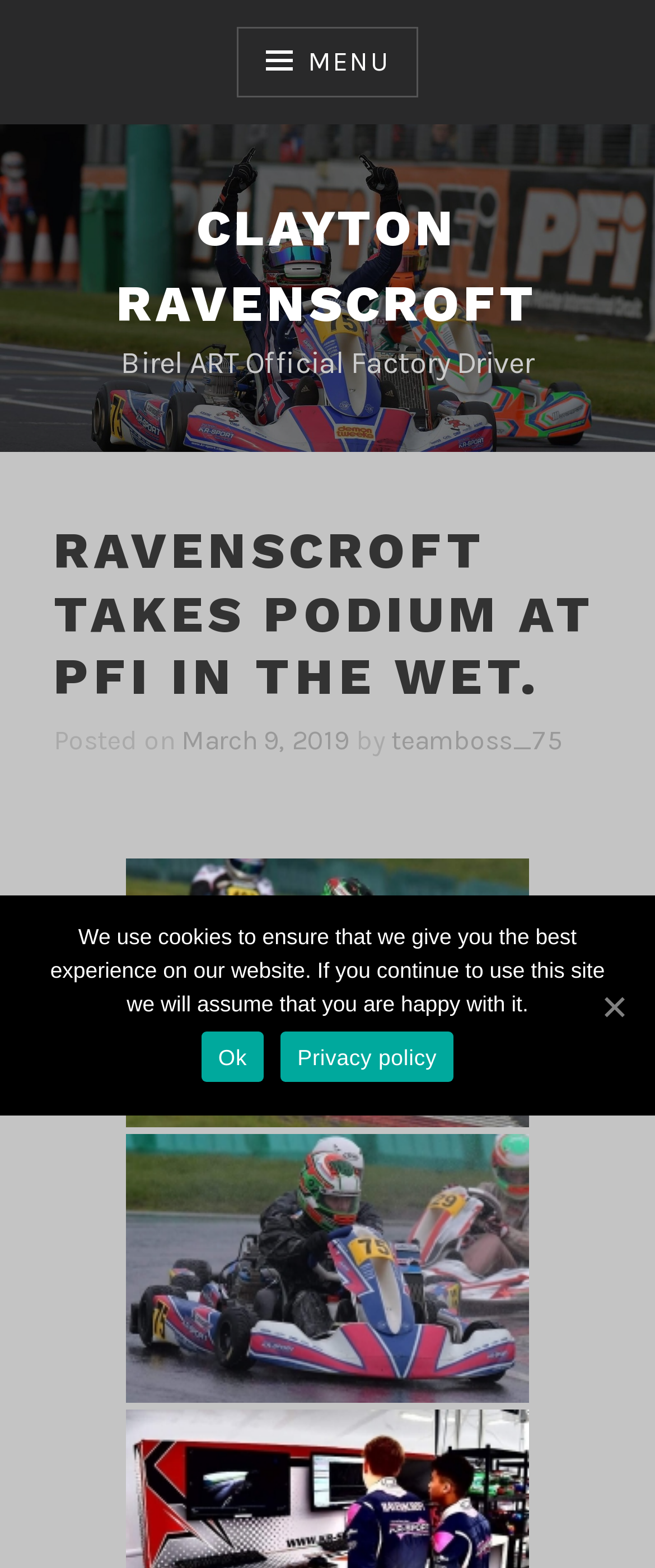Find and specify the bounding box coordinates that correspond to the clickable region for the instruction: "Click the menu button".

[0.363, 0.017, 0.637, 0.062]